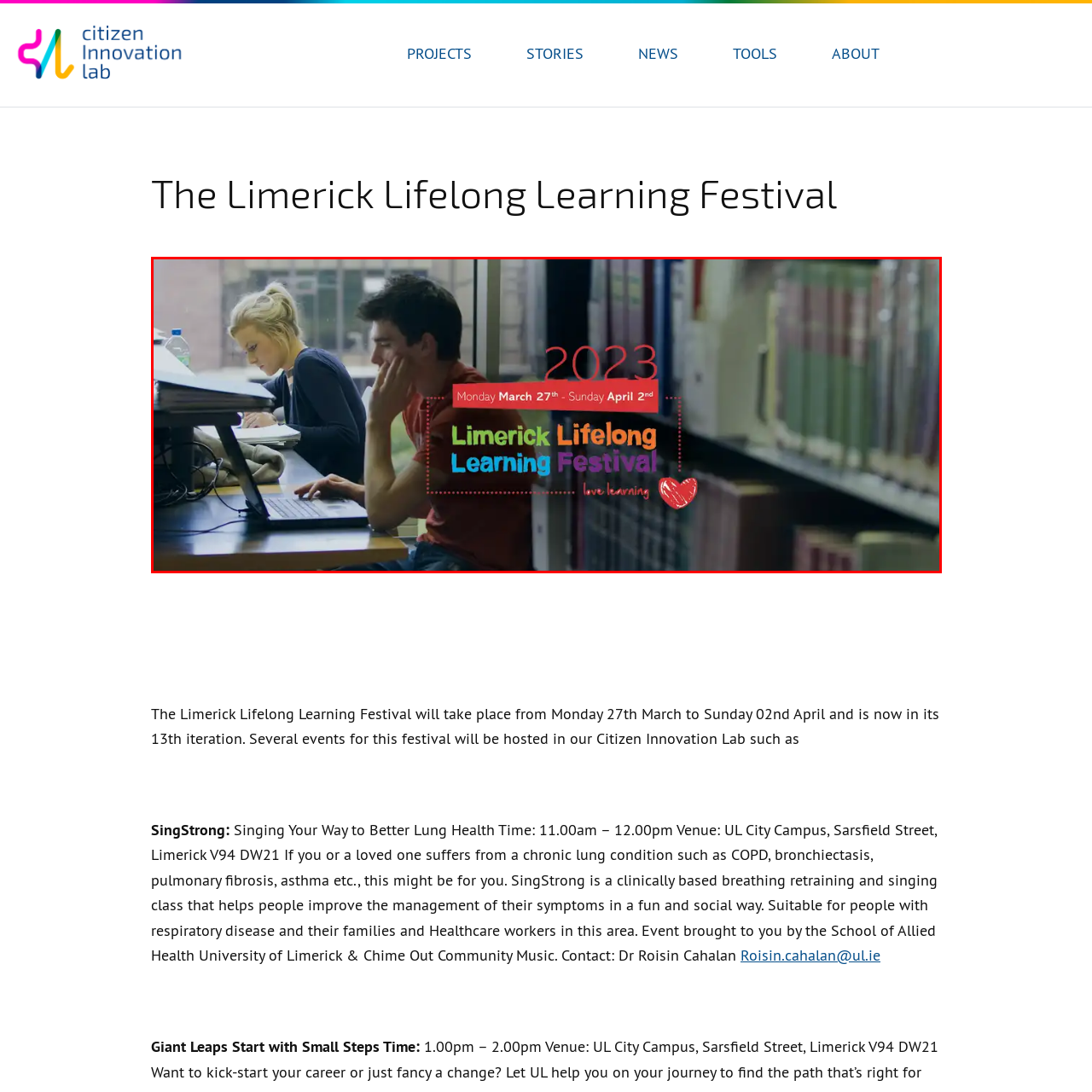View the image inside the red-bordered box and answer the given question using a single word or phrase:
What is the significance of the heart icon in the image?

Love for education